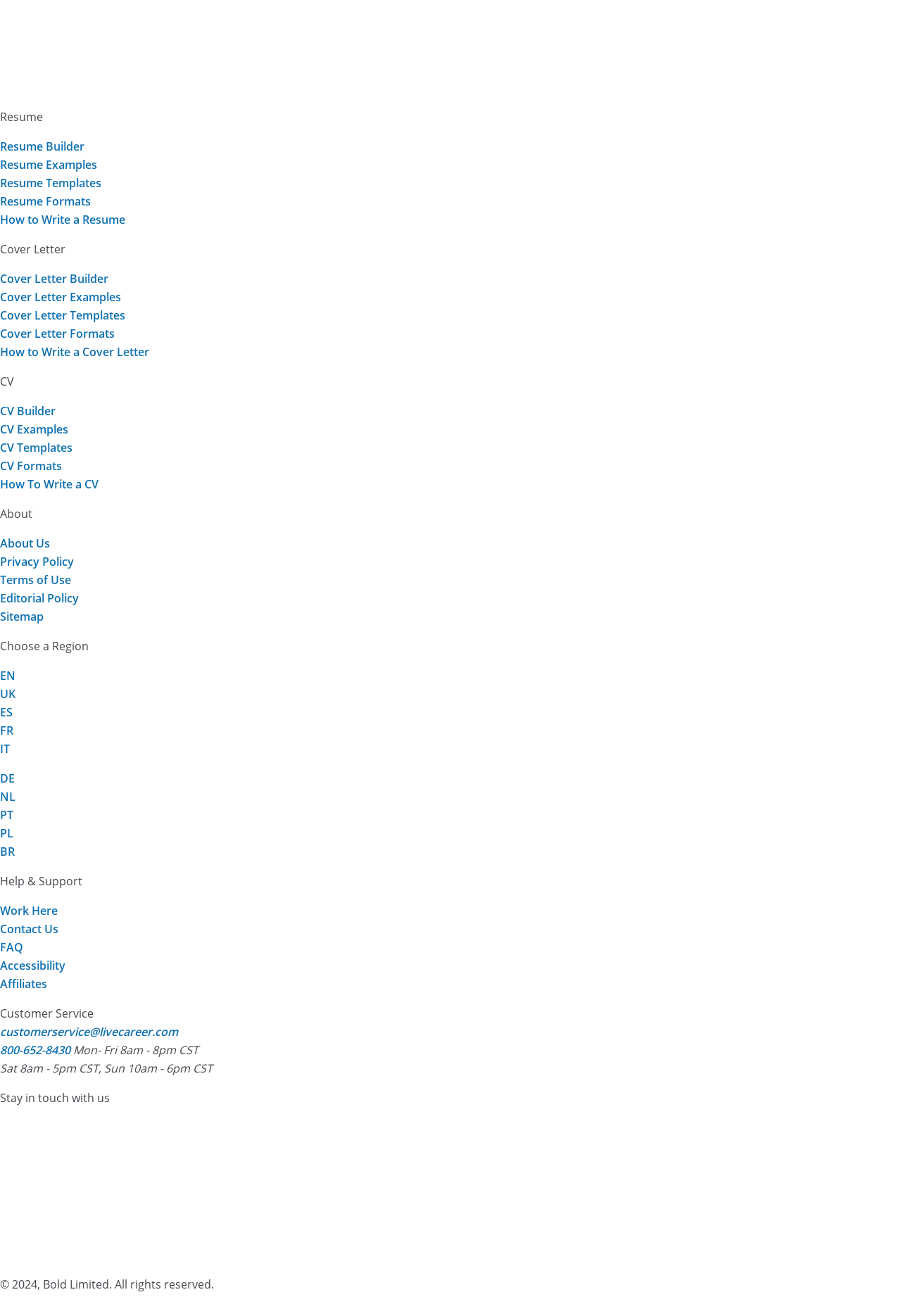Locate the bounding box coordinates of the clickable region necessary to complete the following instruction: "Contact Us". Provide the coordinates in the format of four float numbers between 0 and 1, i.e., [left, top, right, bottom].

[0.0, 0.7, 0.065, 0.712]